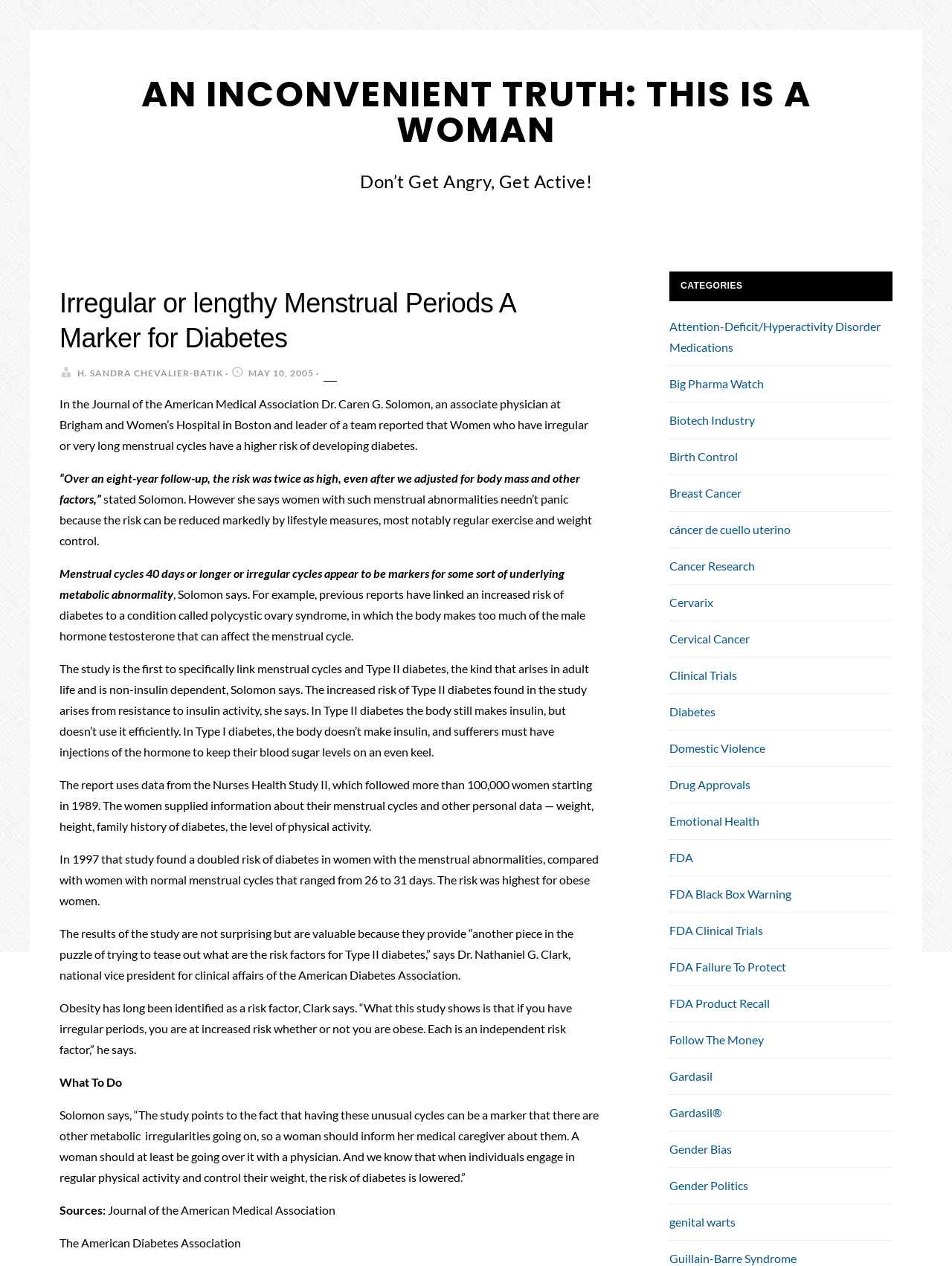Please determine and provide the text content of the webpage's heading.

Irregular or lengthy Menstrual Periods A Marker for Diabetes